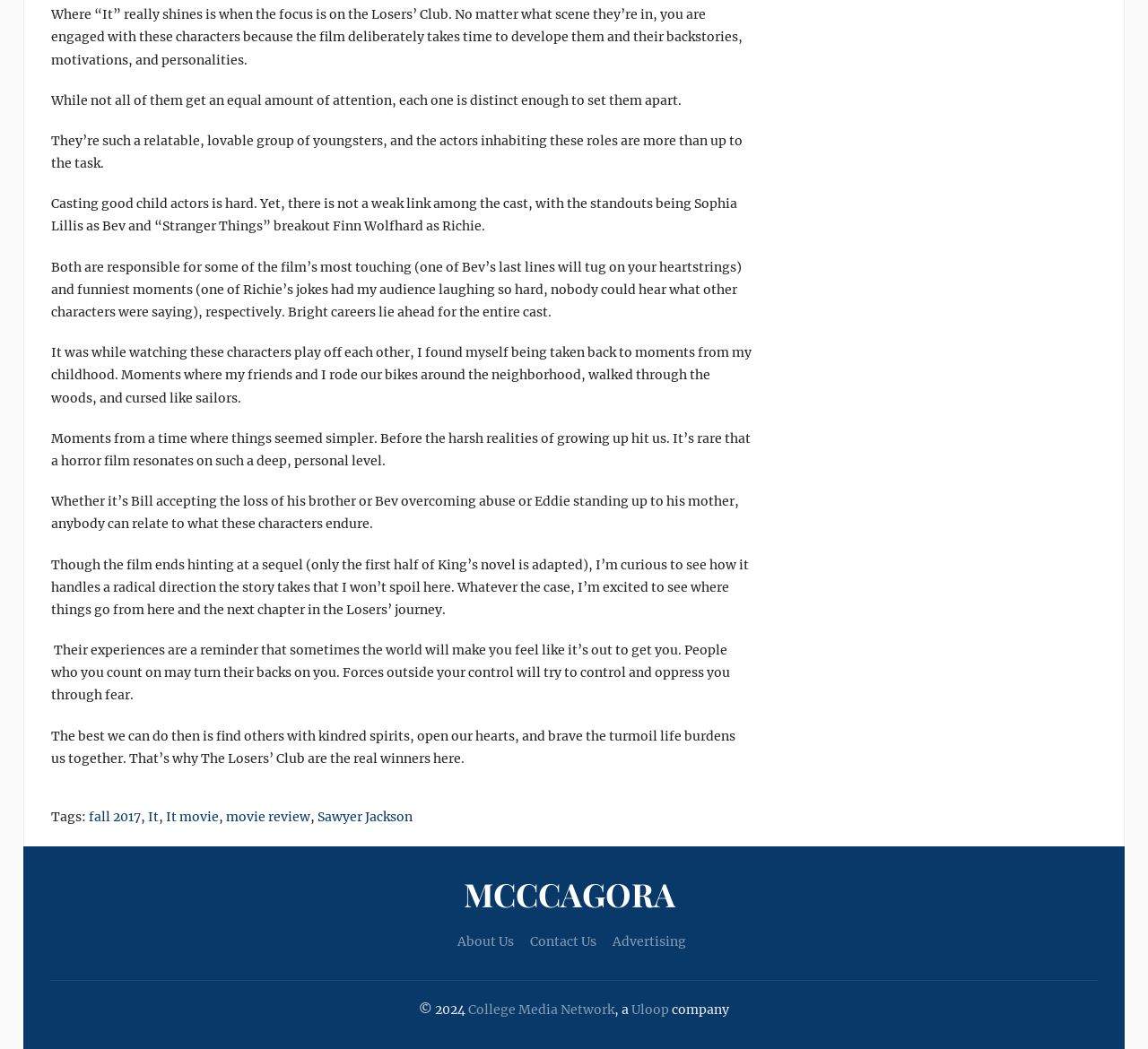What is the name of the website or publication?
Using the screenshot, give a one-word or short phrase answer.

MCCCAGORA